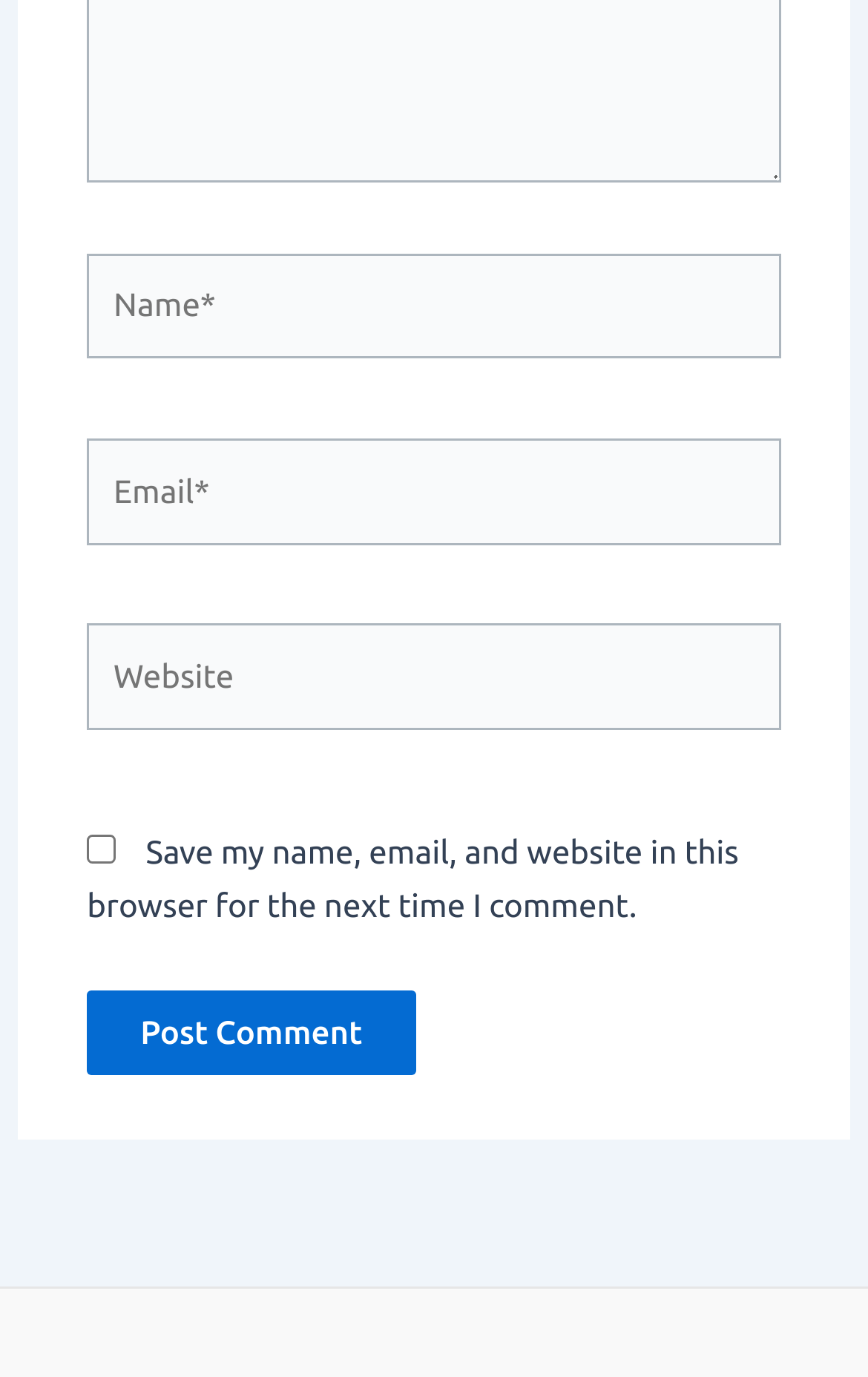What is the button at the bottom of the page for?
Provide a well-explained and detailed answer to the question.

The button at the bottom of the page is labeled 'Post Comment', suggesting that its purpose is to submit the user's comment and post it to the webpage.